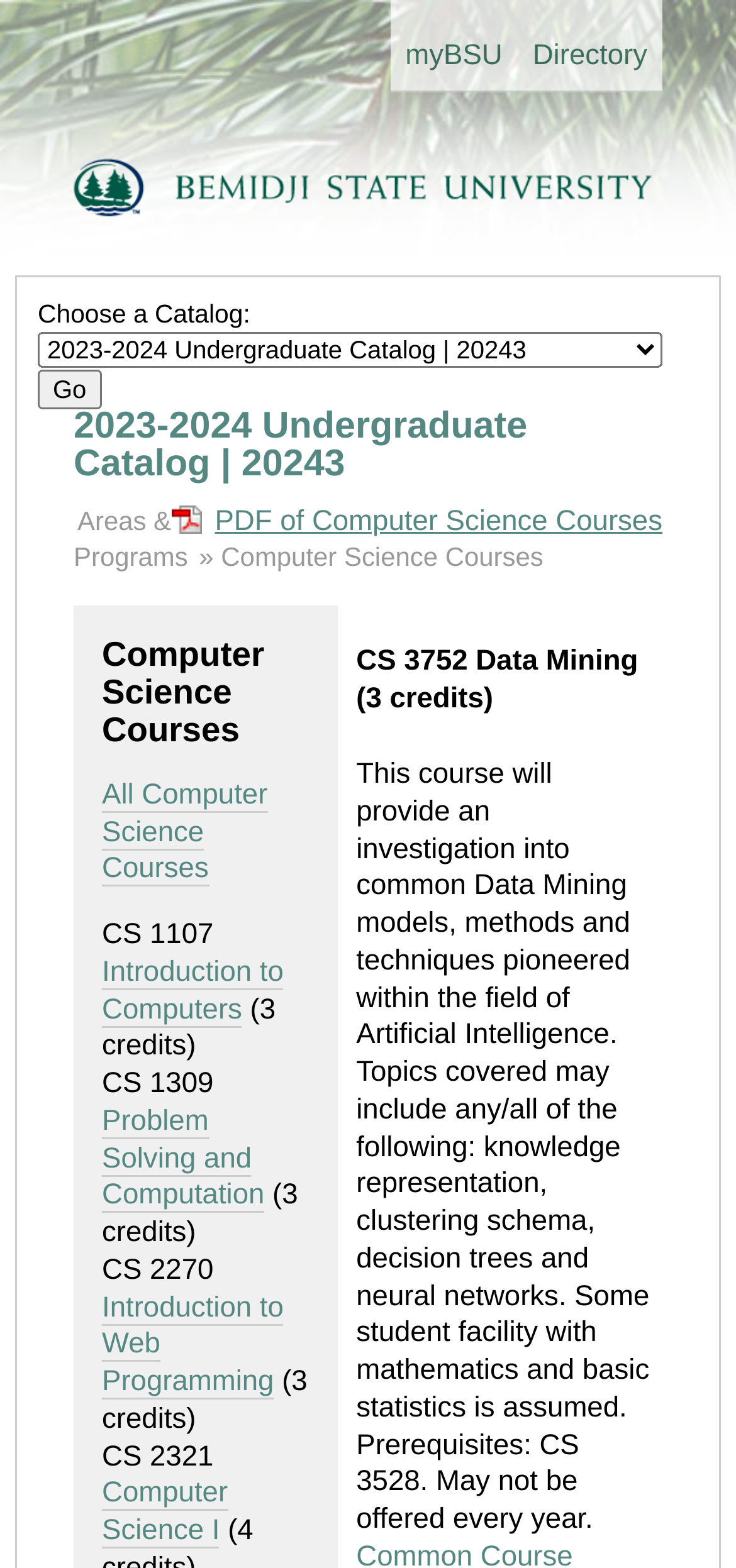Point out the bounding box coordinates of the section to click in order to follow this instruction: "select a catalog".

[0.051, 0.212, 0.9, 0.235]